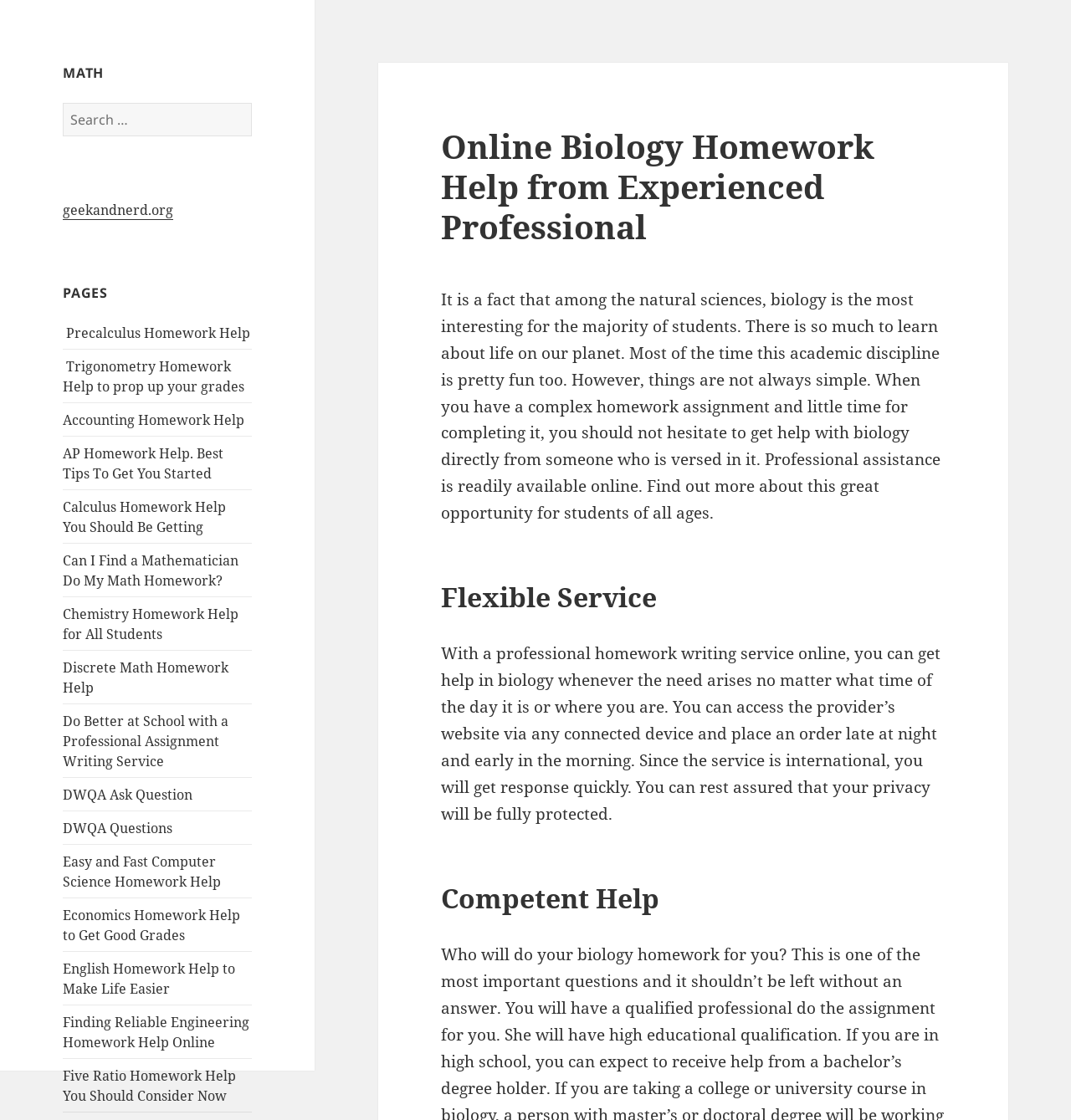Based on the provided description, "Discrete Math Homework Help", find the bounding box of the corresponding UI element in the screenshot.

[0.059, 0.588, 0.214, 0.622]